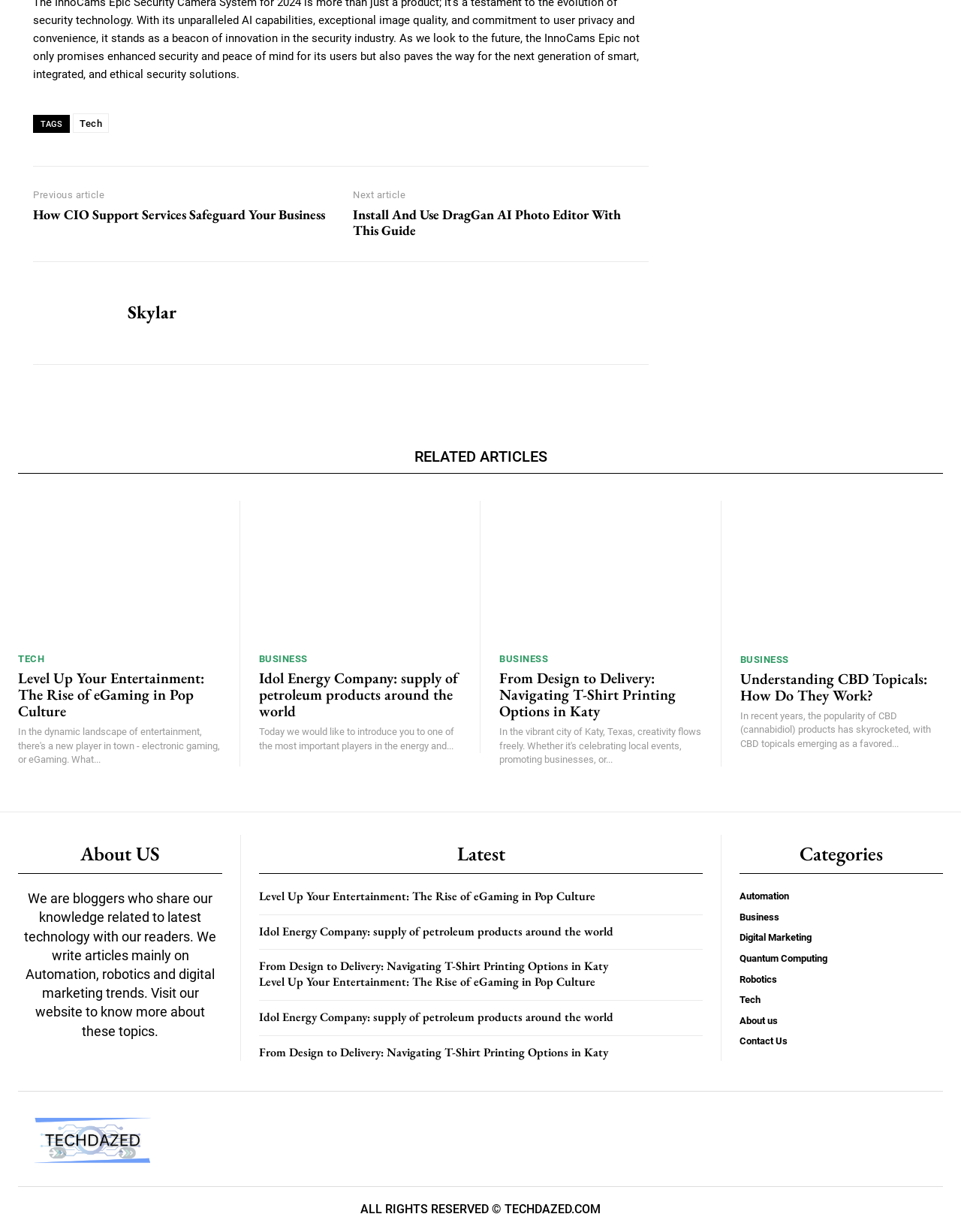What is the topic of the bloggers who share their knowledge on this website?
Look at the screenshot and provide an in-depth answer.

I found the 'About US' section in the webpage, and it mentions that the bloggers share their knowledge related to latest technology with their readers, mainly on Automation, robotics, and digital marketing trends.